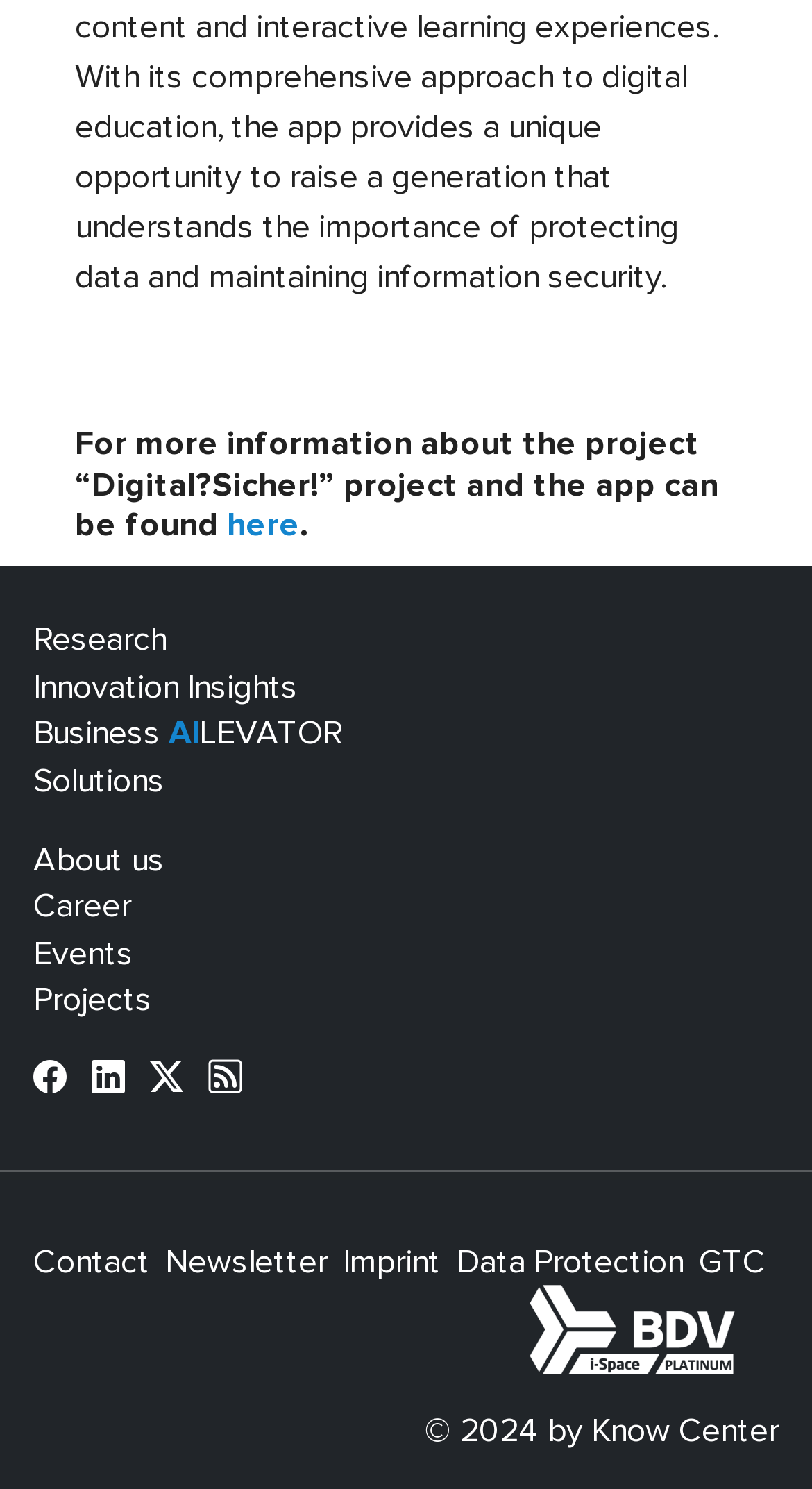Provide a brief response using a word or short phrase to this question:
How many links are there in the footer section?

11